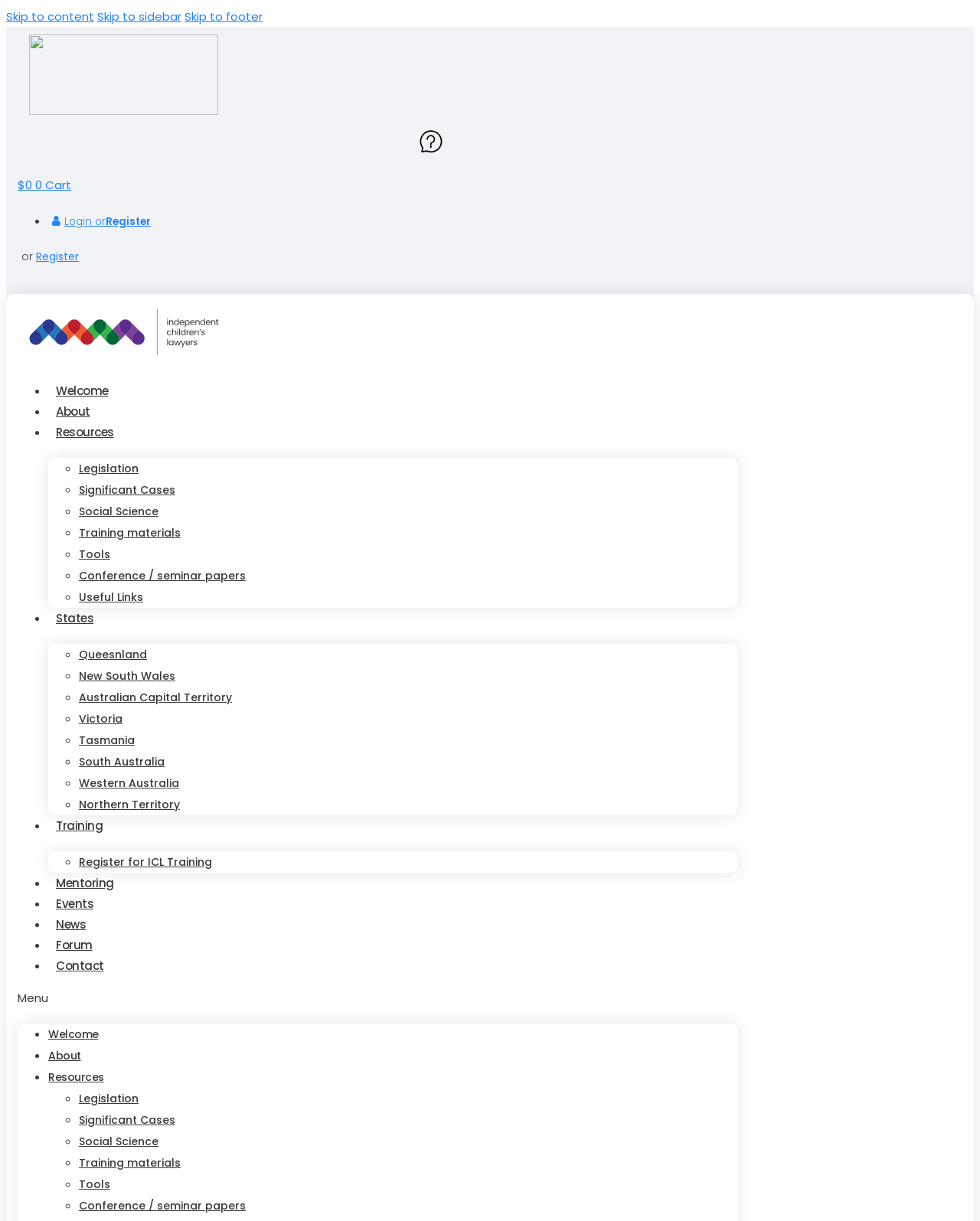Utilize the information from the image to answer the question in detail:
What is the main topic of the webpage?

Based on the content and structure of the webpage, the main topic appears to be family law, specifically related to the Family Court of Australia, with resources and information provided for users.